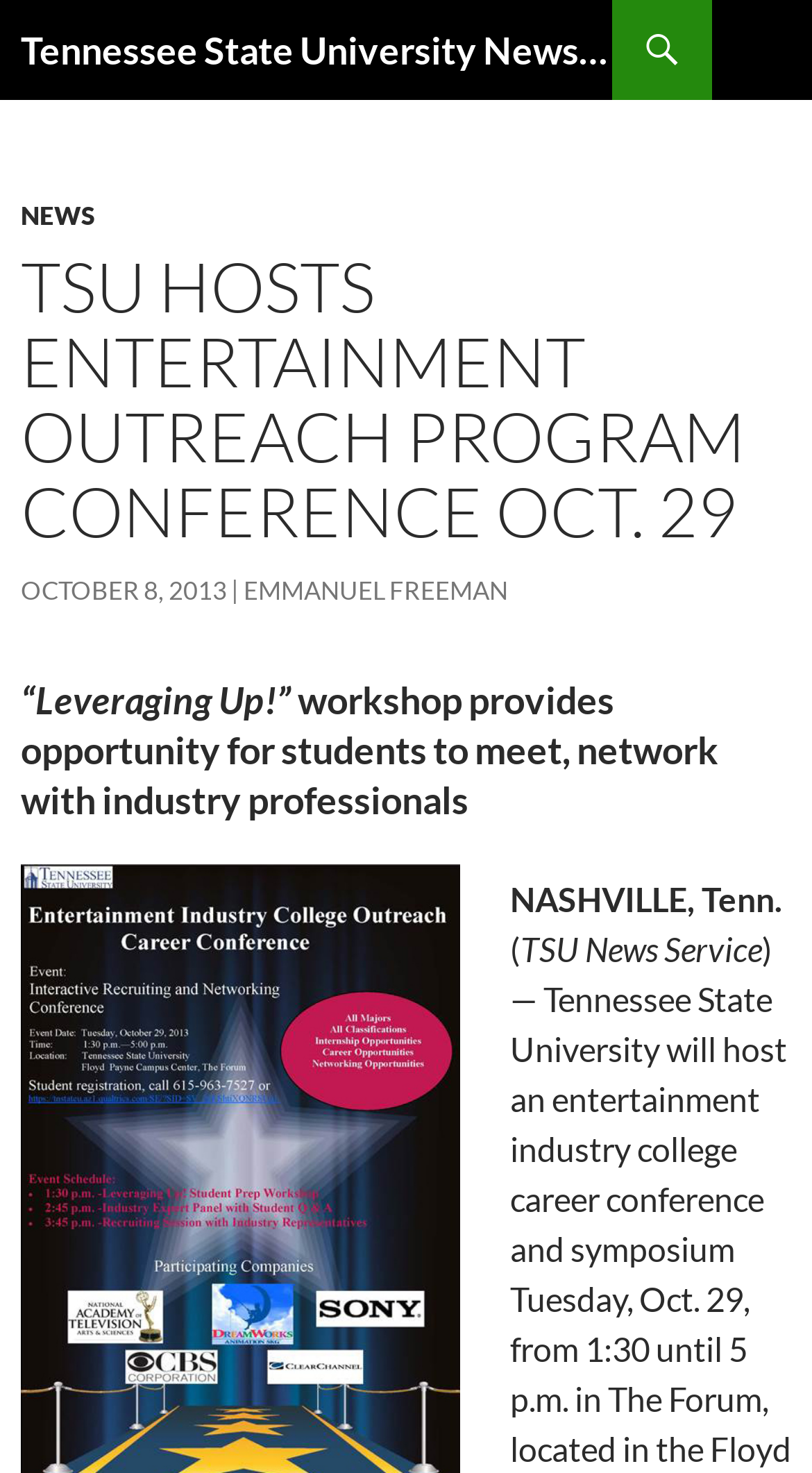What is the name of the news service?
Give a single word or phrase as your answer by examining the image.

TSU News Service